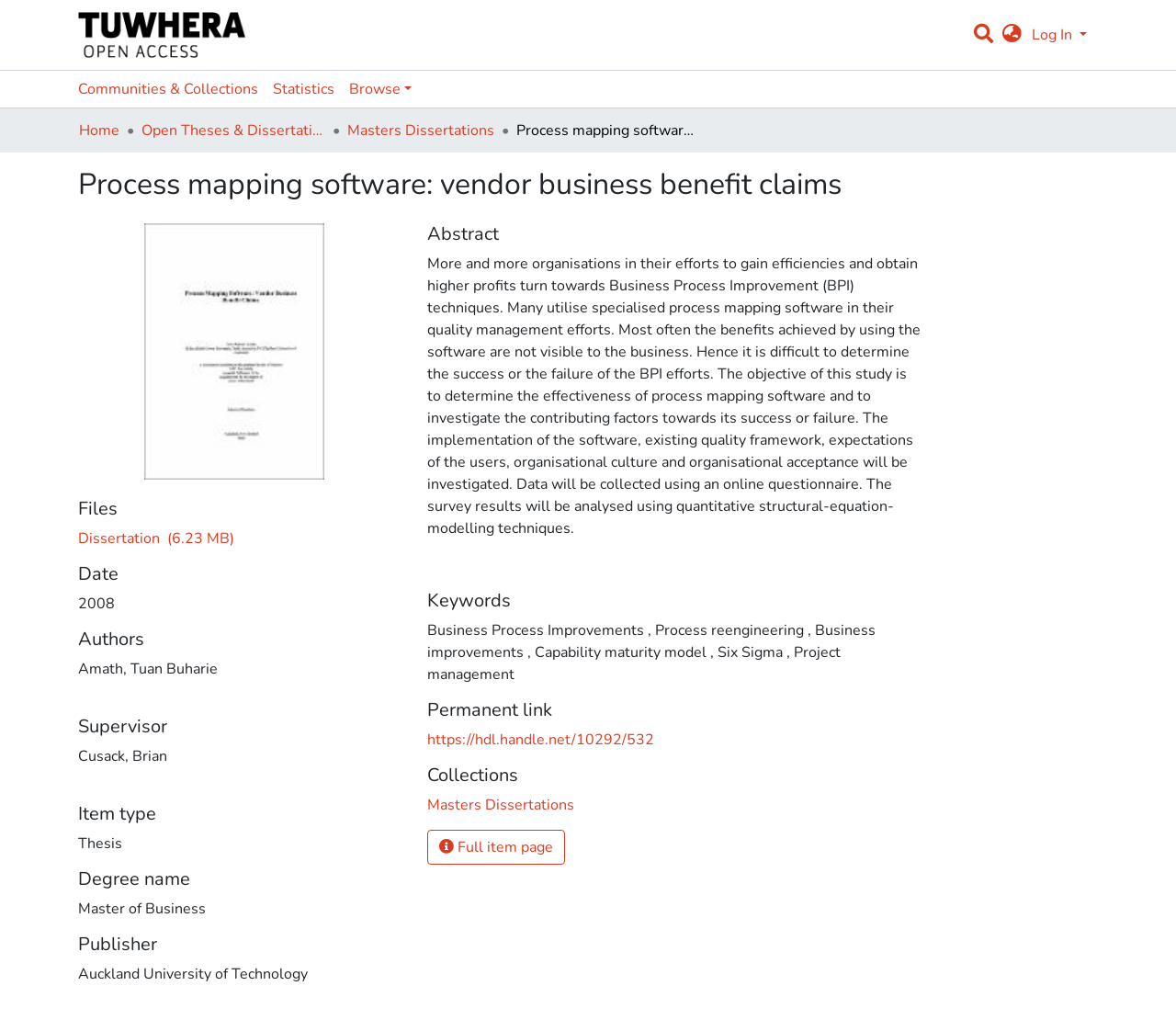Create a full and detailed caption for the entire webpage.

This webpage appears to be a repository or academic database page, displaying information about a specific thesis or dissertation. At the top left corner, there is a repository logo, and next to it, a user profile bar with a search function and language switch options. 

Below the top navigation bar, there is a main navigation bar with links to "Communities & Collections", "Statistics", and "Browse". Underneath, a breadcrumb navigation shows the path from "Home" to "Open Theses & Dissertations" to "Masters Dissertations" and finally to the current page, "Process mapping software: vendor business benefit claims".

The main content area is divided into sections, each with a heading. The first section displays the title of the thesis, "Process mapping software: vendor business benefit claims". Below it, there are links to files, including a dissertation file. The next sections provide information about the date, authors, supervisor, item type, degree name, publisher, and abstract of the thesis. The abstract is a lengthy text that describes the objective and methodology of the study.

Further down, there are sections for keywords, permanent link, and collections. The keywords section lists several relevant terms, including "Business Process Improvements", "Process reengineering", and "Six Sigma". The permanent link section provides a URL to access the thesis, and the collections section shows that the thesis is part of the "Masters Dissertations" collection. Finally, there is a button to view the full item page.